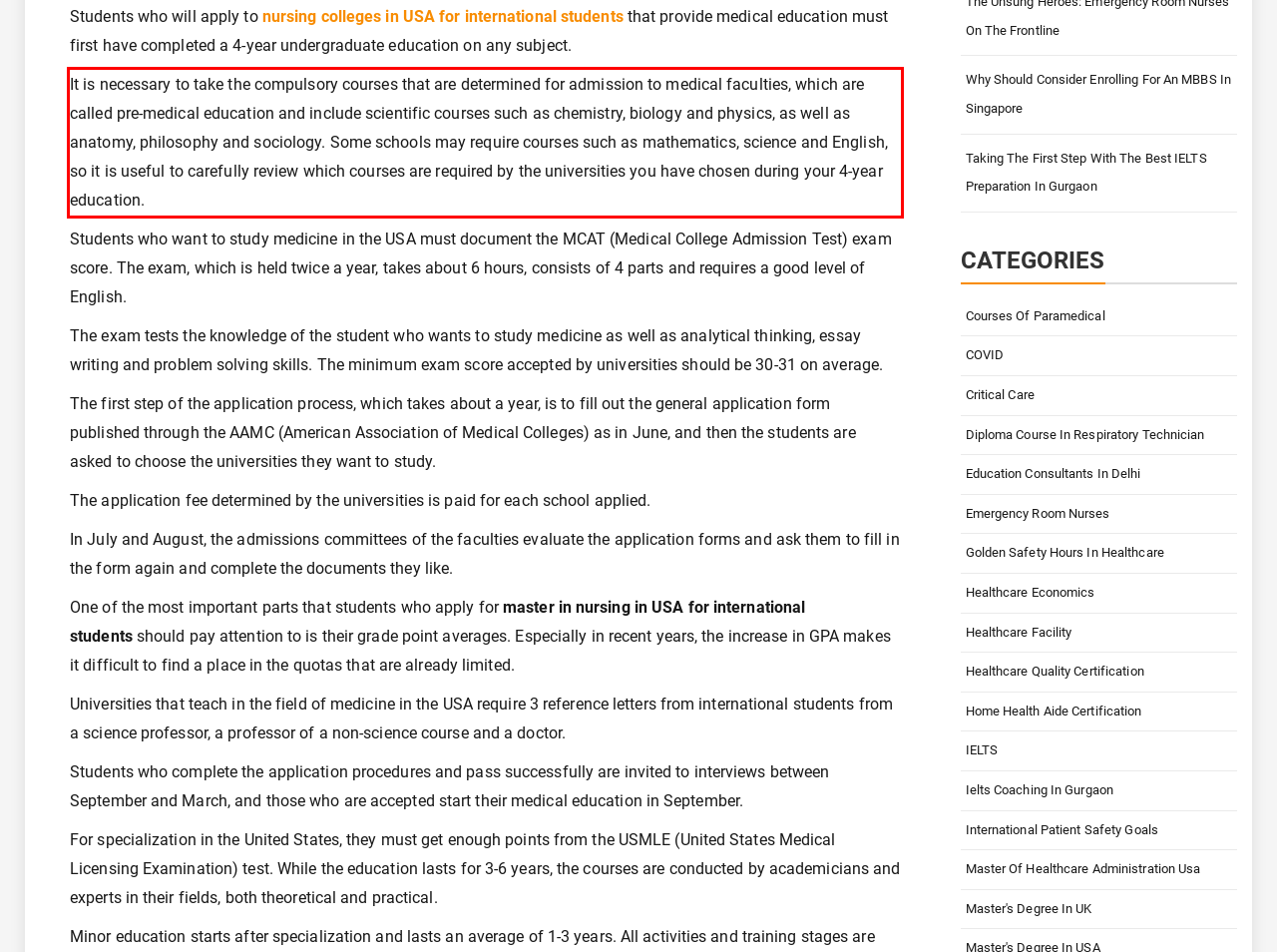From the provided screenshot, extract the text content that is enclosed within the red bounding box.

It is necessary to take the compulsory courses that are determined for admission to medical faculties, which are called pre-medical education and include scientific courses such as chemistry, biology and physics, as well as anatomy, philosophy and sociology. Some schools may require courses such as mathematics, science and English, so it is useful to carefully review which courses are required by the universities you have chosen during your 4-year education.